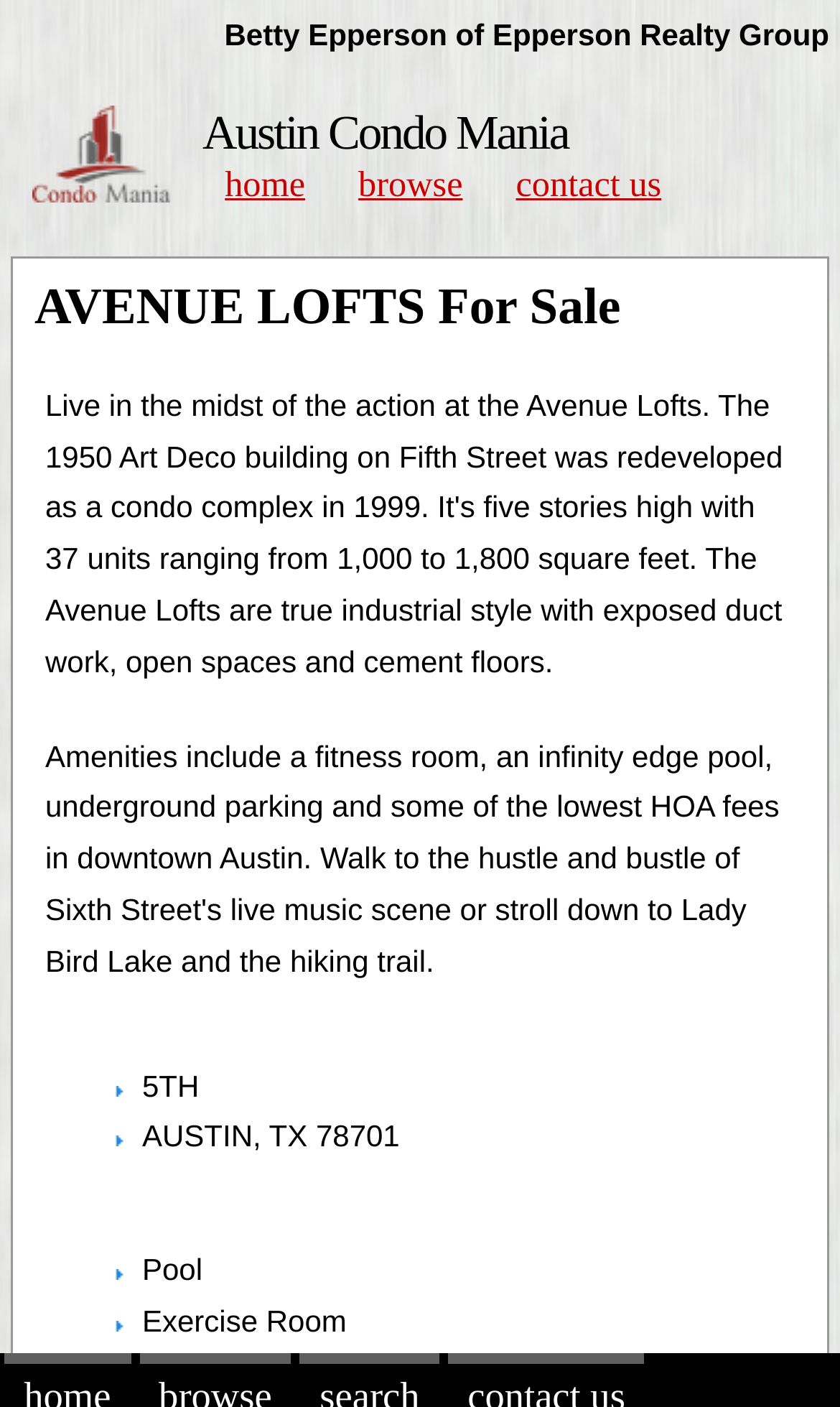What amenities does the Avenue Lofts have?
Carefully analyze the image and provide a detailed answer to the question.

The amenities of the Avenue Lofts can be found in the list of details about the lofts, which includes the presence of a 'Pool' and an 'Exercise Room'.